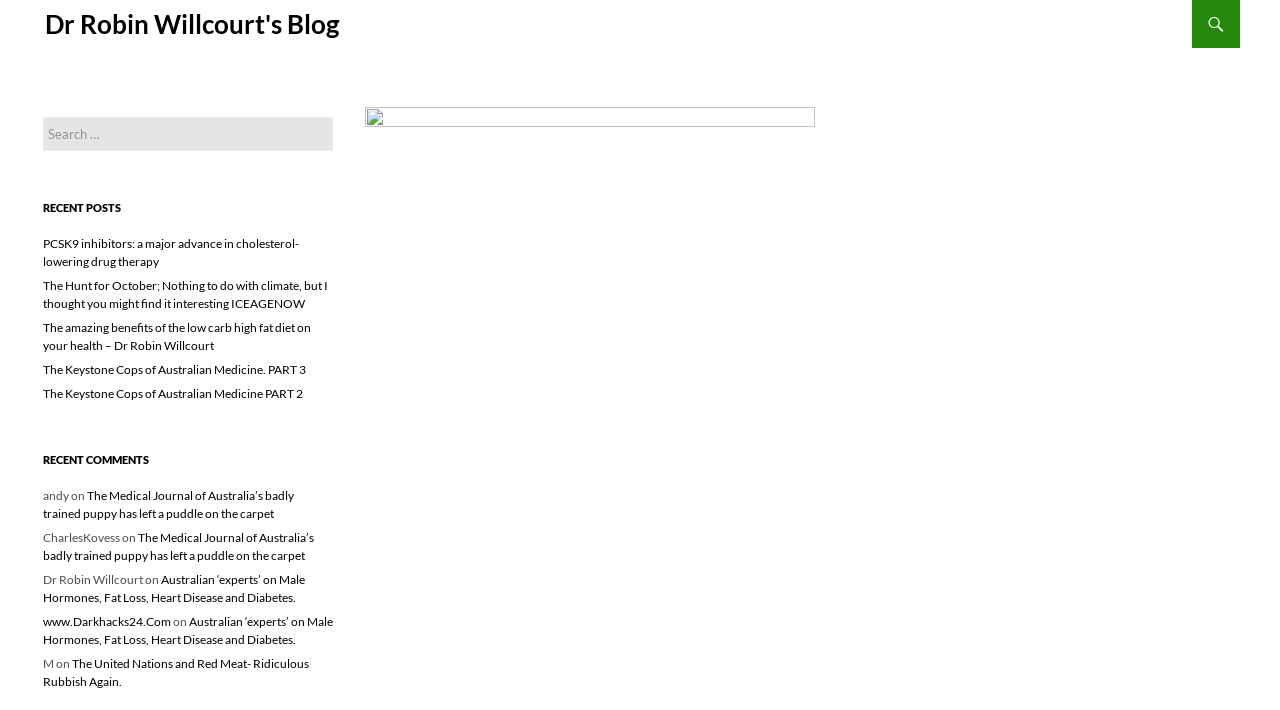Please identify the bounding box coordinates of the region to click in order to complete the task: "Check the recent comment from andy". The coordinates must be four float numbers between 0 and 1, specified as [left, top, right, bottom].

[0.033, 0.687, 0.054, 0.708]